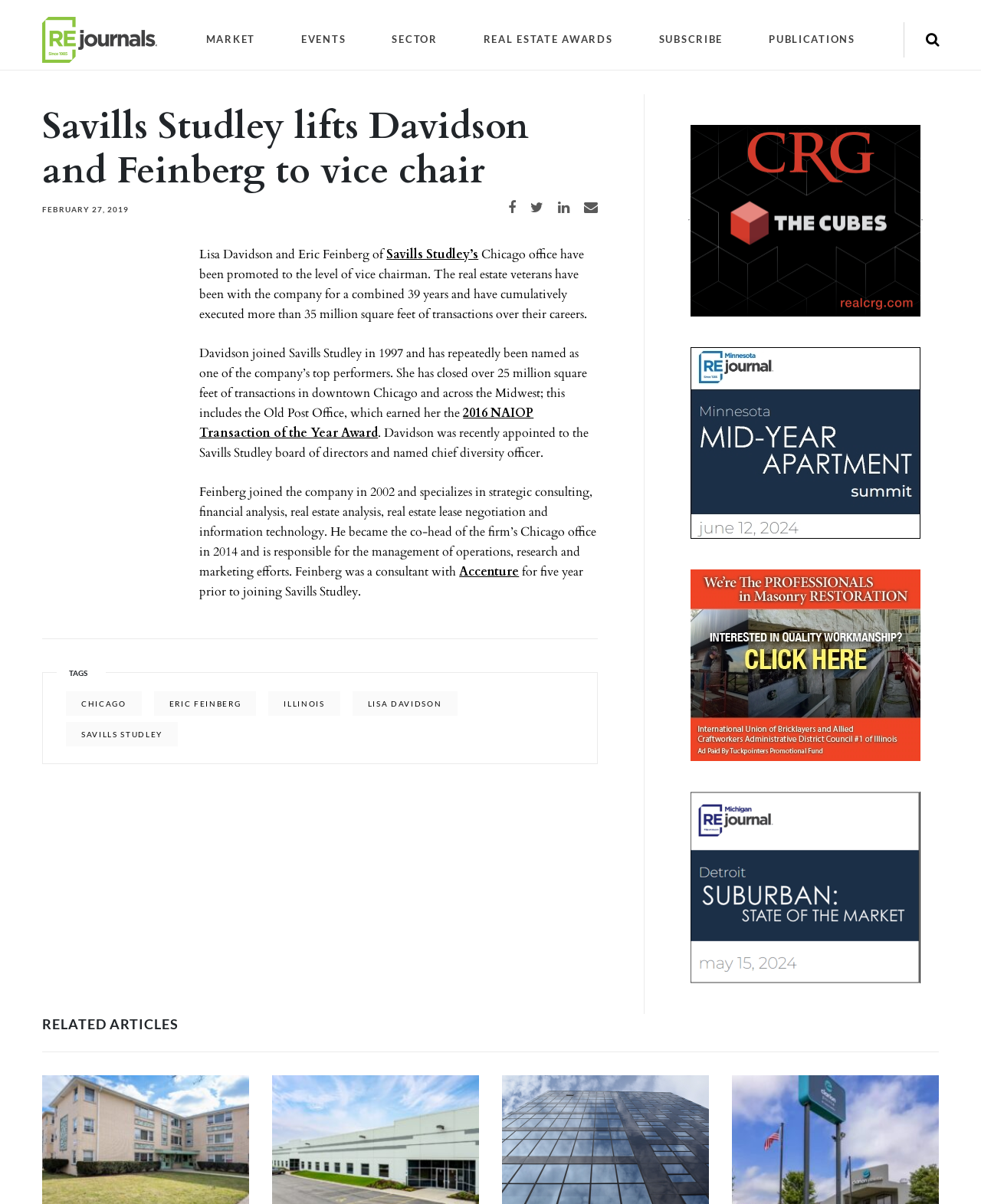What is the name of the company mentioned in the article?
Look at the image and answer the question with a single word or phrase.

Savills Studley